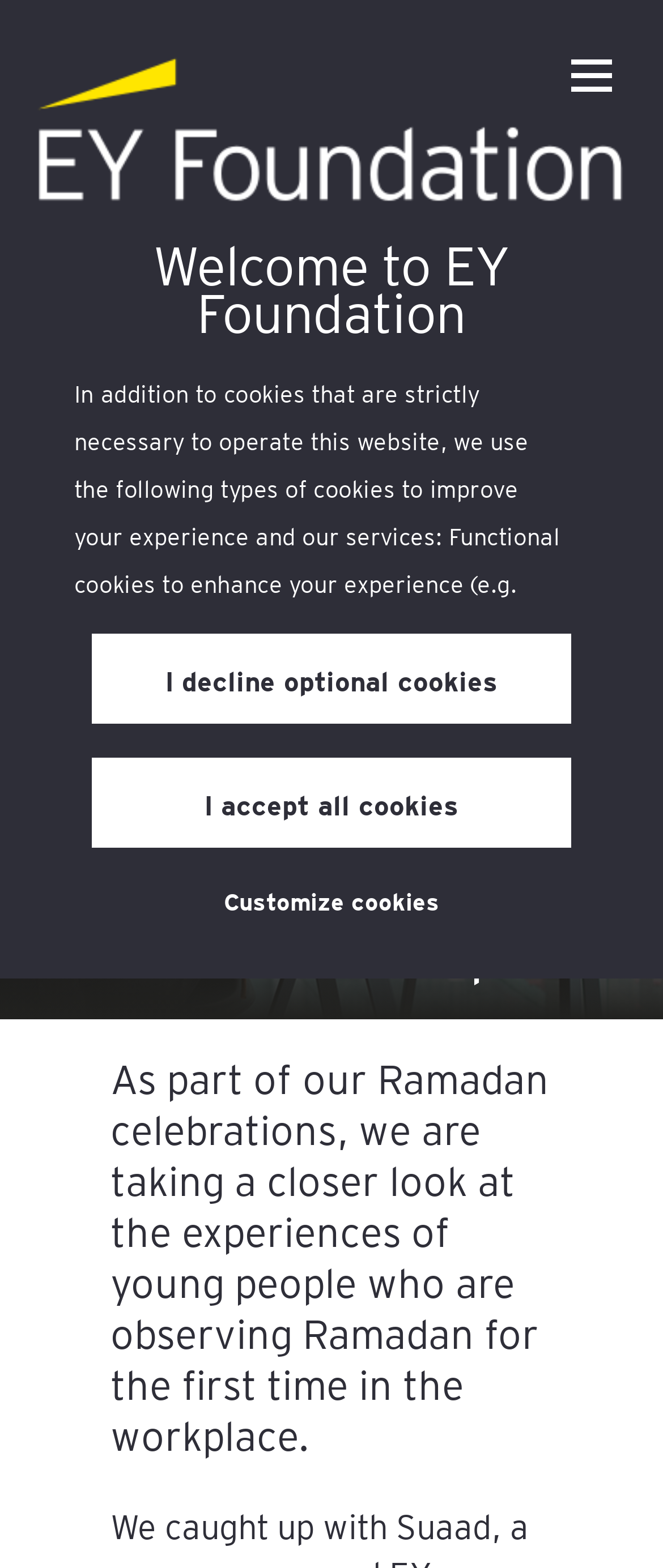What is the woman in the image doing?
Please provide a single word or phrase as your answer based on the screenshot.

working on a laptop